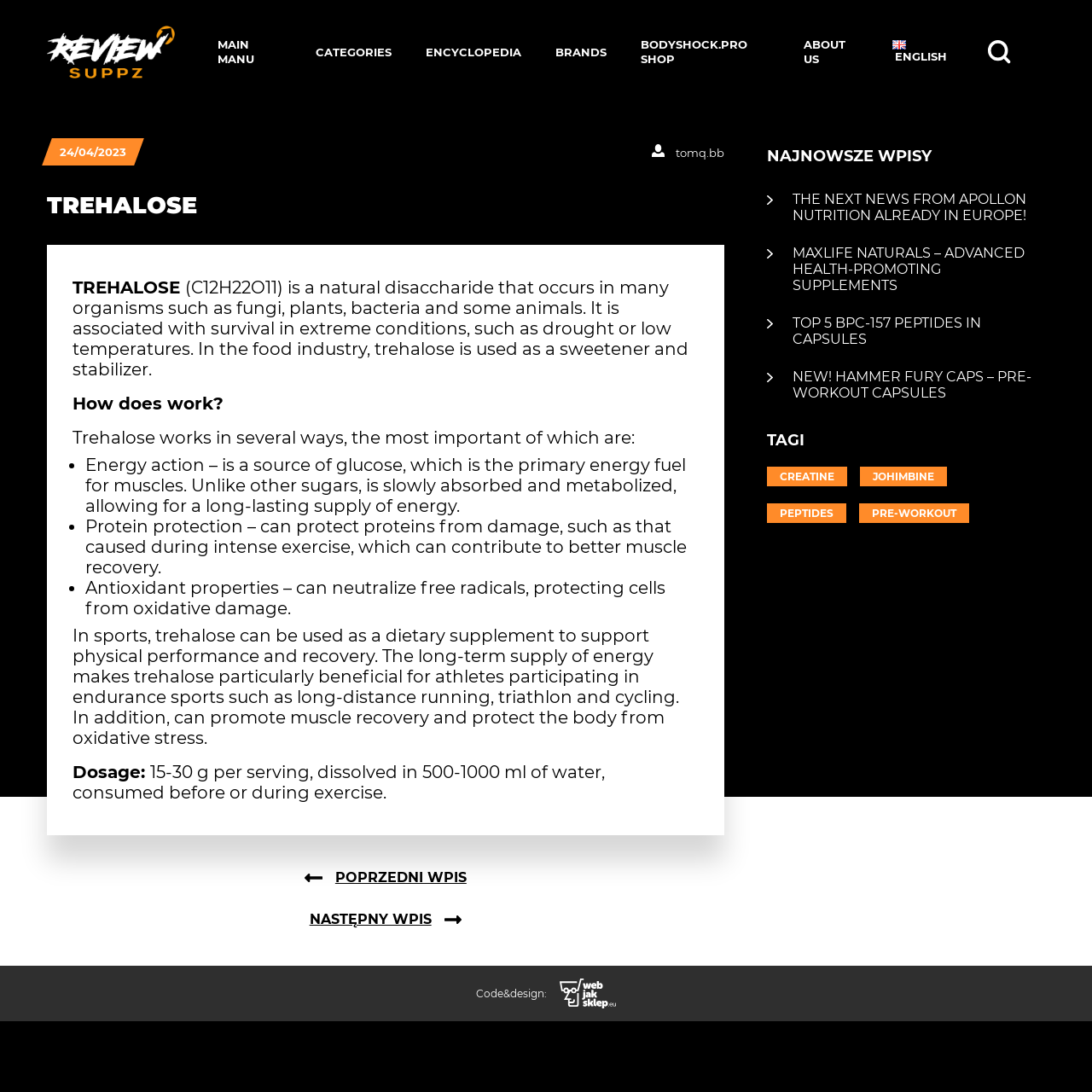Identify the bounding box coordinates for the element you need to click to achieve the following task: "Go to the NEXT NEWS FROM APOLLON NUTRITION ALREADY IN EUROPE!". Provide the bounding box coordinates as four float numbers between 0 and 1, in the form [left, top, right, bottom].

[0.702, 0.175, 0.957, 0.205]